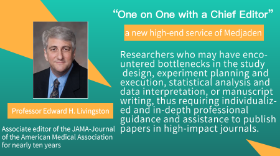What is the experience of Professor Edward H. Livingston?
Look at the image and answer the question using a single word or phrase.

Nearly ten years